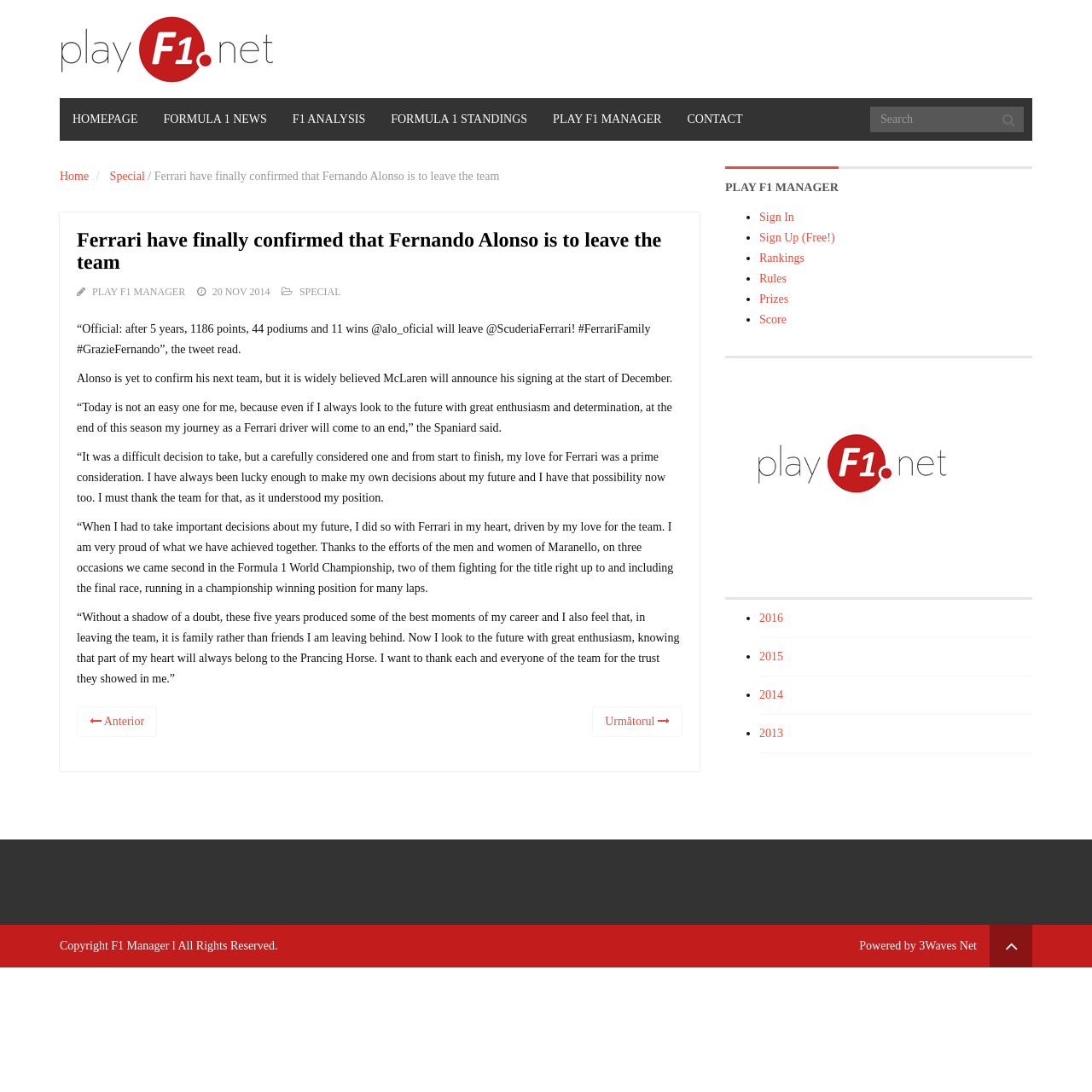For the given element description parent_node: Powered by 3Waves Net, determine the bounding box coordinates of the UI element. The coordinates should follow the format (top-left x, top-left y, bottom-right x, bottom-right y) and be within the range of 0 to 1.

[0.906, 0.847, 0.945, 0.886]